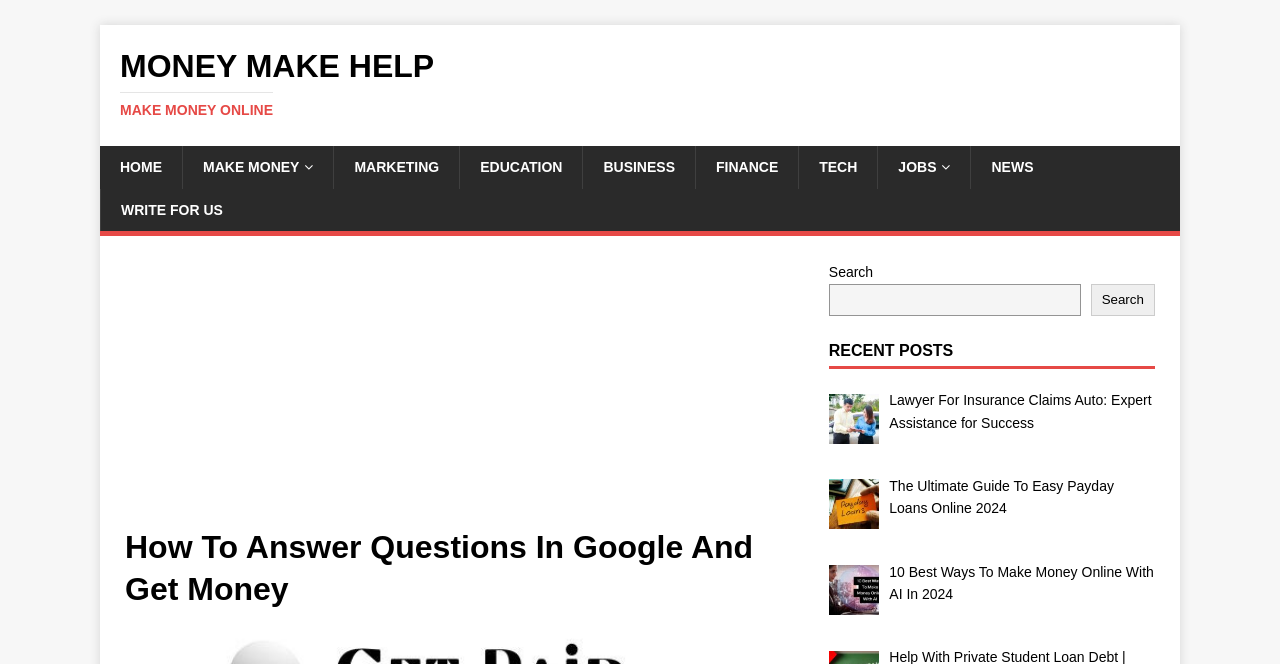Based on the description "Facebook", find the bounding box of the specified UI element.

None